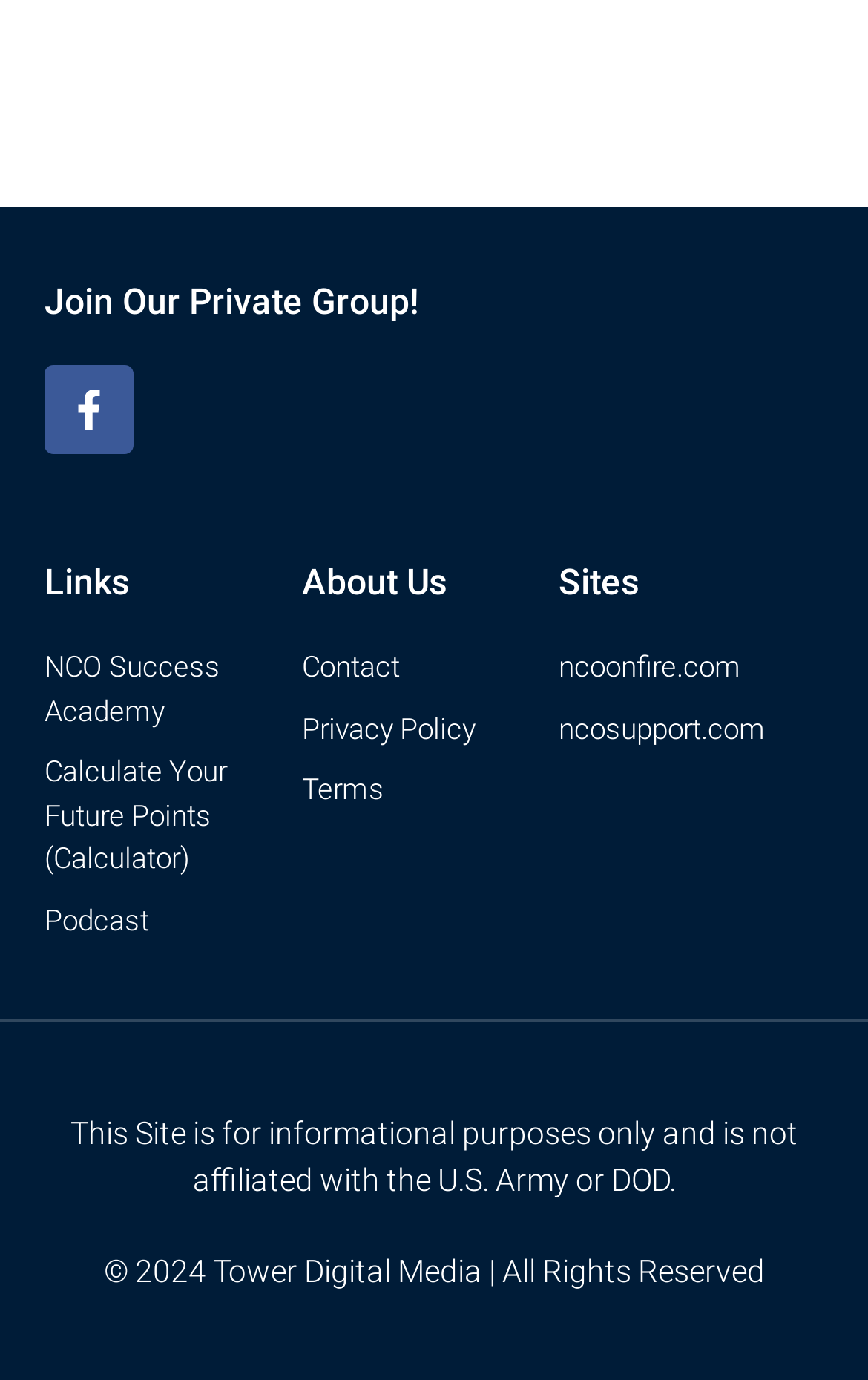Please mark the clickable region by giving the bounding box coordinates needed to complete this instruction: "Go to ncoonfire.com".

[0.644, 0.468, 0.94, 0.499]